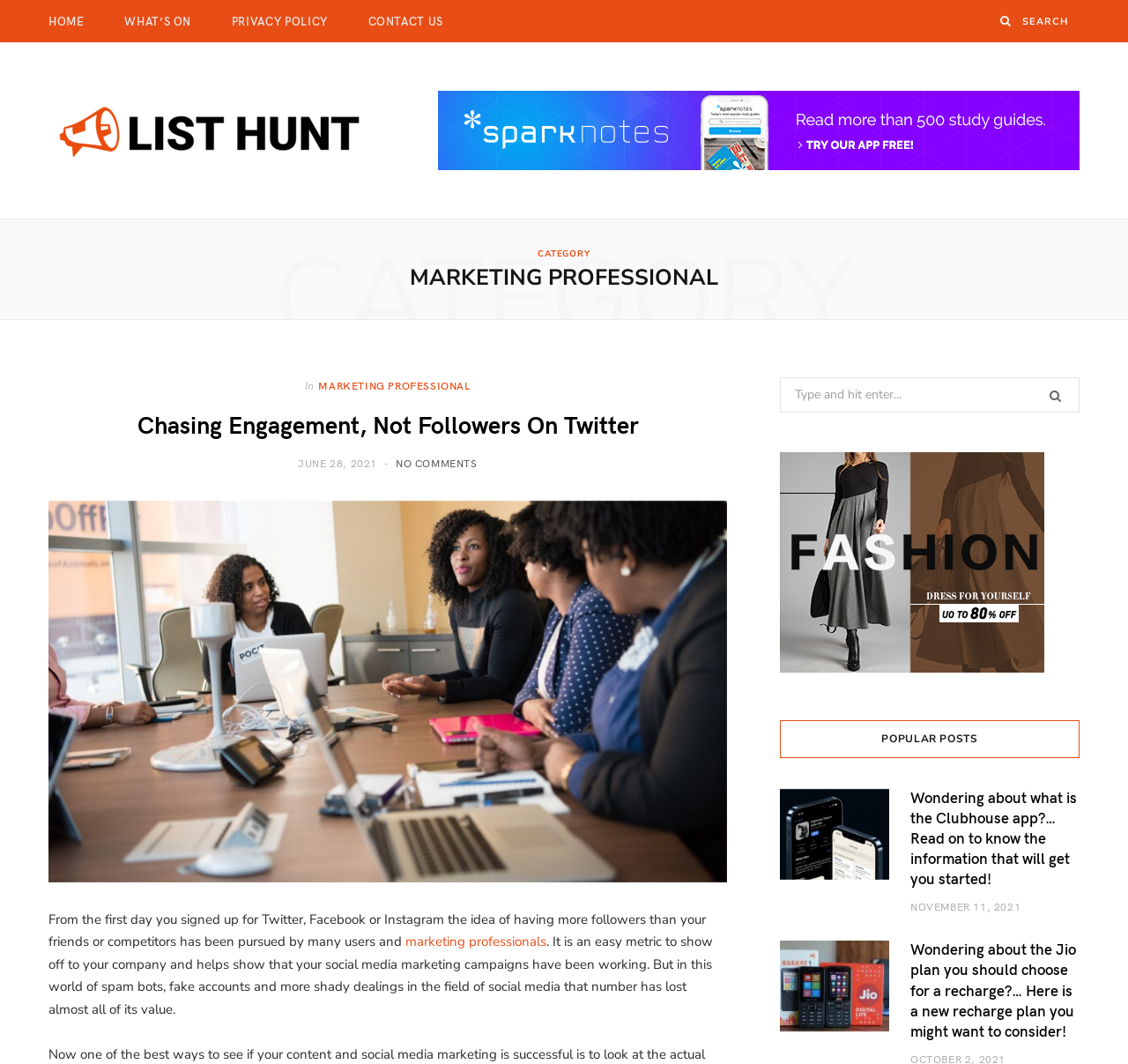Extract the bounding box coordinates of the UI element described by: "No Comments". The coordinates should include four float numbers ranging from 0 to 1, e.g., [left, top, right, bottom].

[0.351, 0.428, 0.423, 0.441]